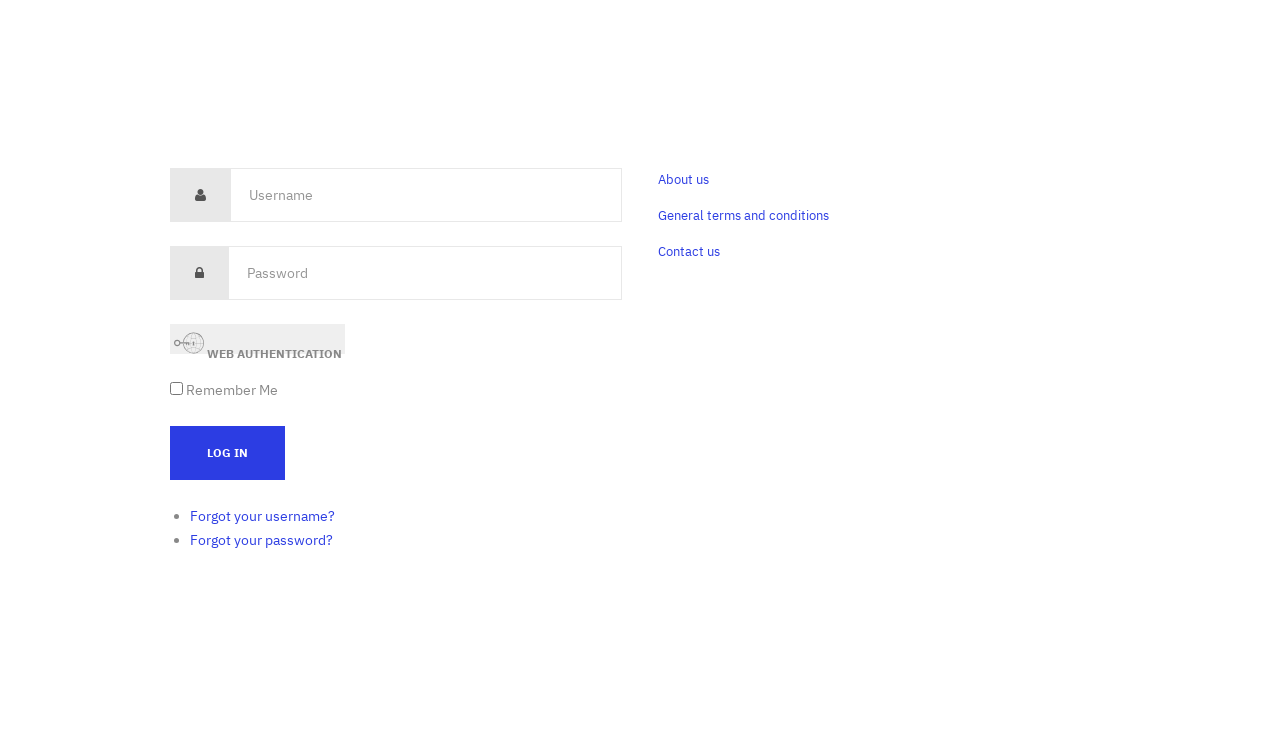Please examine the image and answer the question with a detailed explanation:
What is the purpose of the form?

The form has input fields for username and password, and a login button, indicating that its purpose is to allow users to log in to the system.